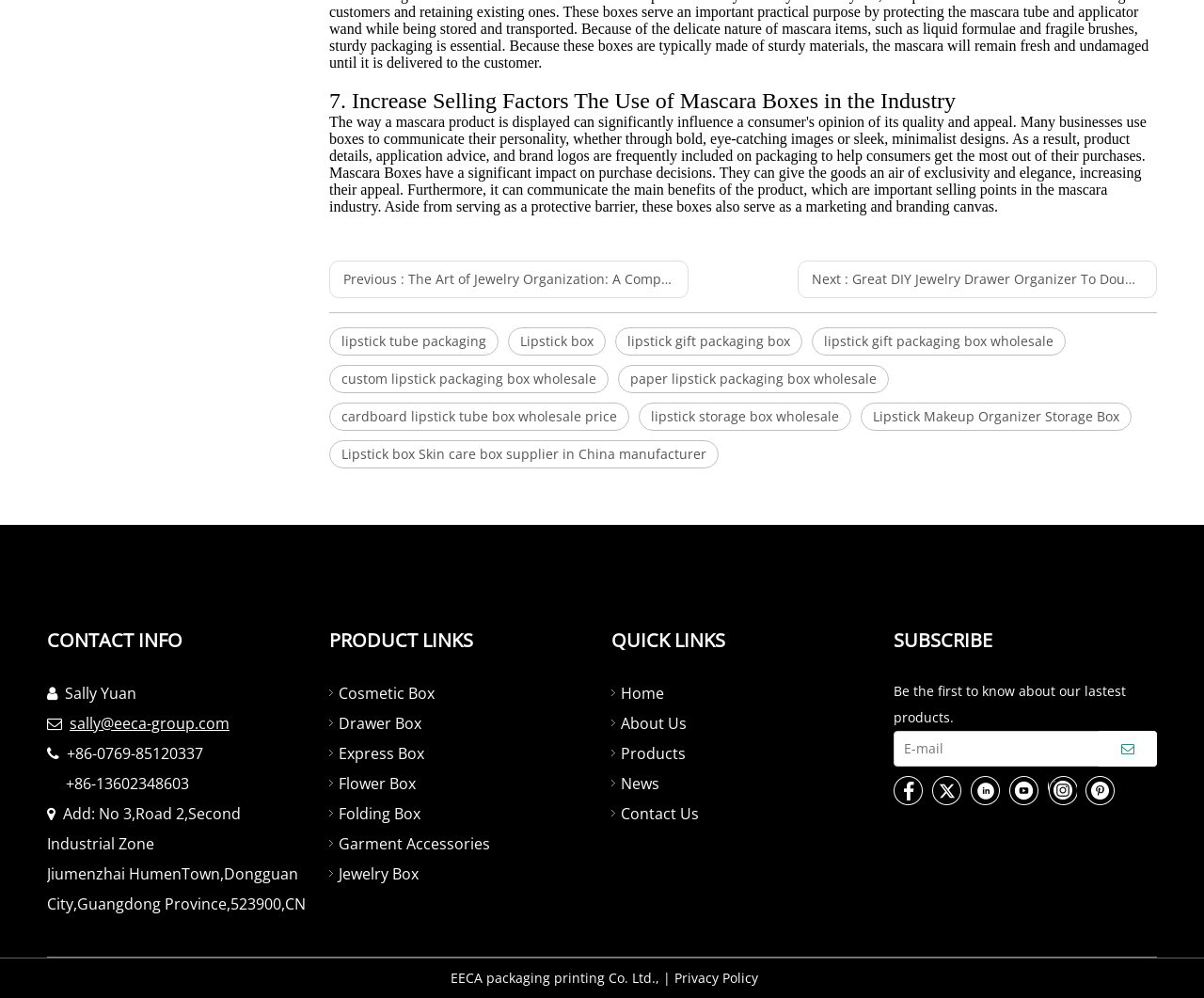How many social media links are there?
Using the image, answer in one word or phrase.

6